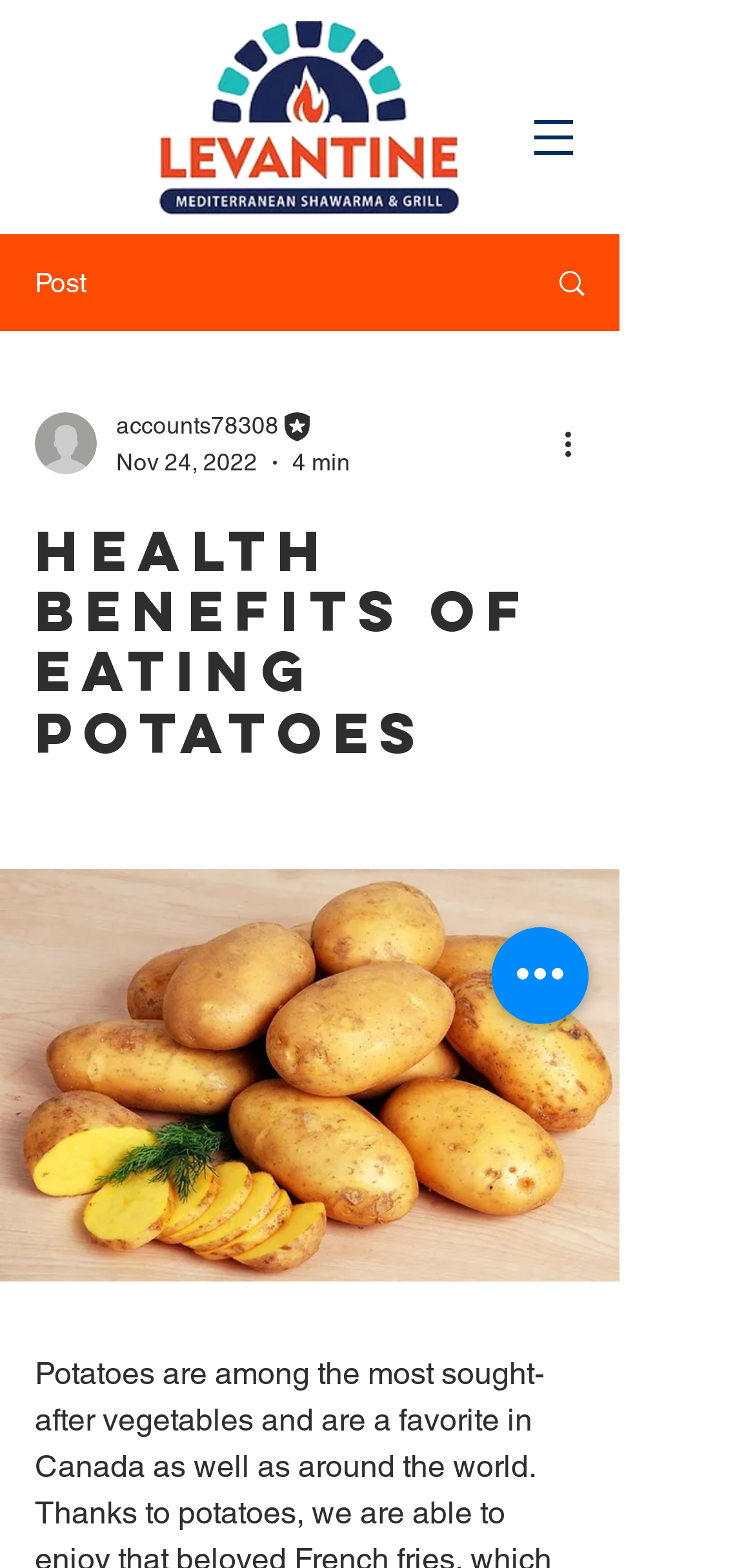When was the article published?
Using the information presented in the image, please offer a detailed response to the question.

I found the publication date by looking at the generic text 'Nov 24, 2022' which is located below the writer's picture and above the article content.